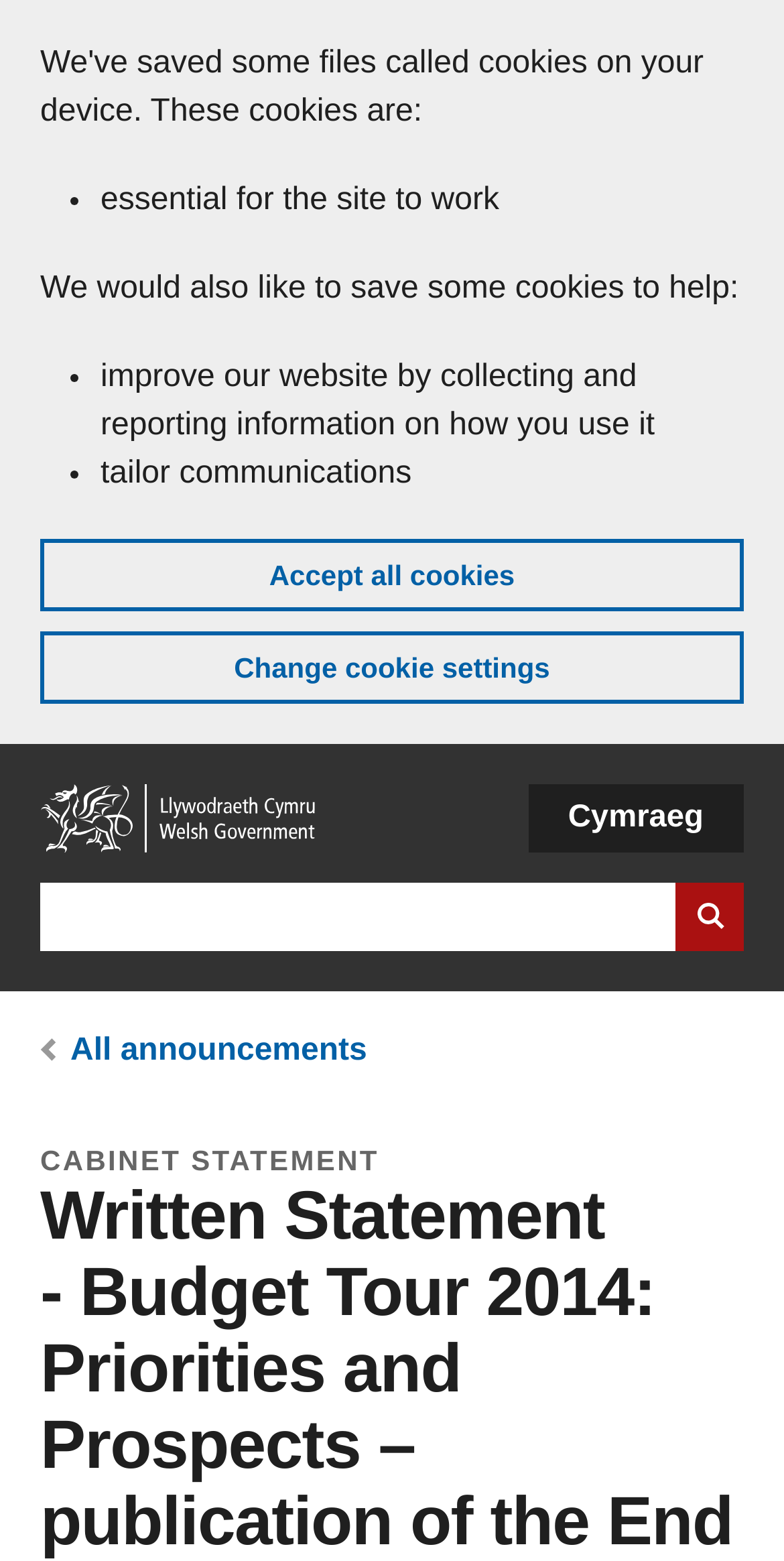Please provide a one-word or phrase answer to the question: 
What is the language option available on this website?

Cymraeg